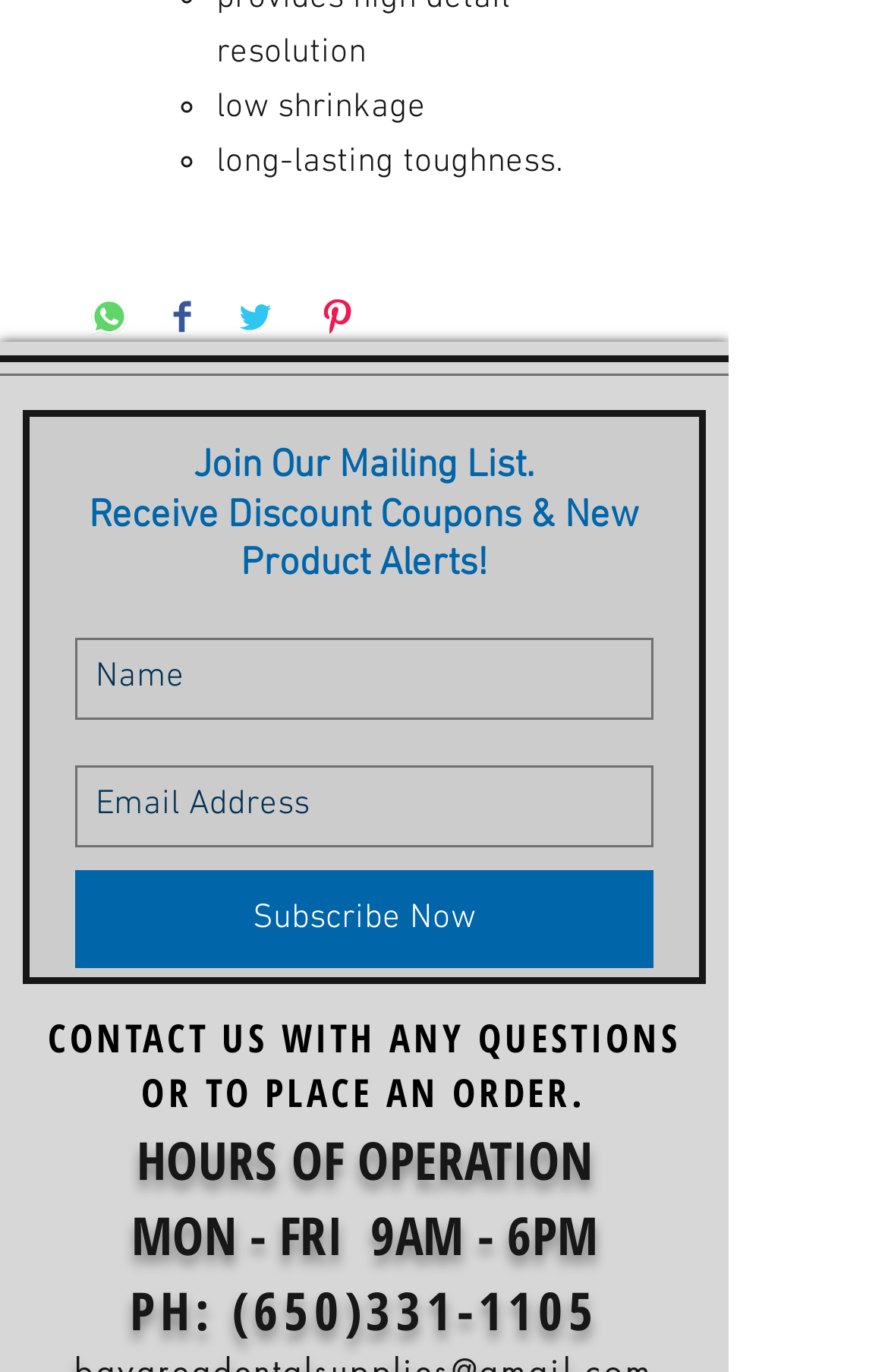From the screenshot, find the bounding box of the UI element matching this description: "aria-label="Email Address" name="email" placeholder="Email Address"". Supply the bounding box coordinates in the form [left, top, right, bottom], each a float between 0 and 1.

[0.085, 0.557, 0.736, 0.617]